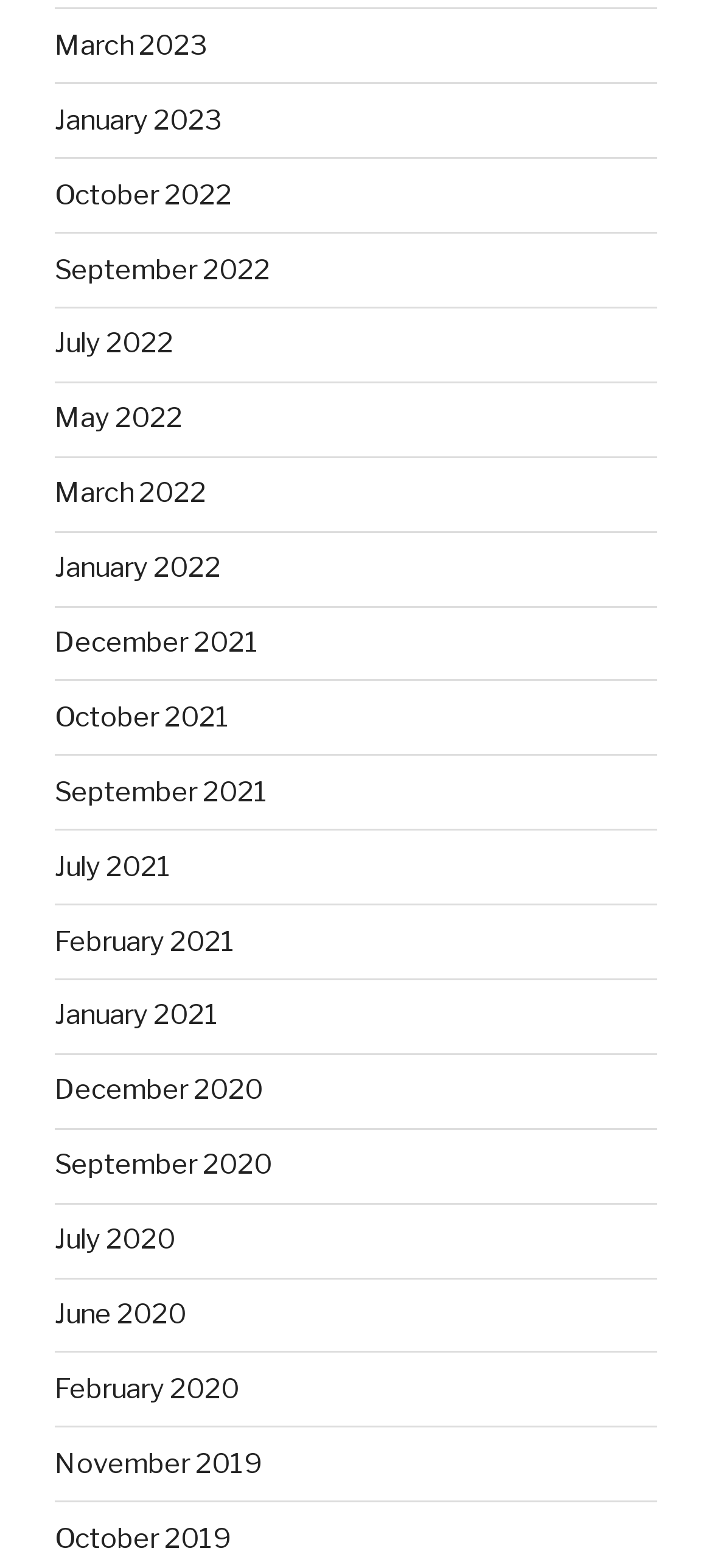Identify the bounding box coordinates of the clickable section necessary to follow the following instruction: "access July 2022". The coordinates should be presented as four float numbers from 0 to 1, i.e., [left, top, right, bottom].

[0.077, 0.209, 0.244, 0.23]